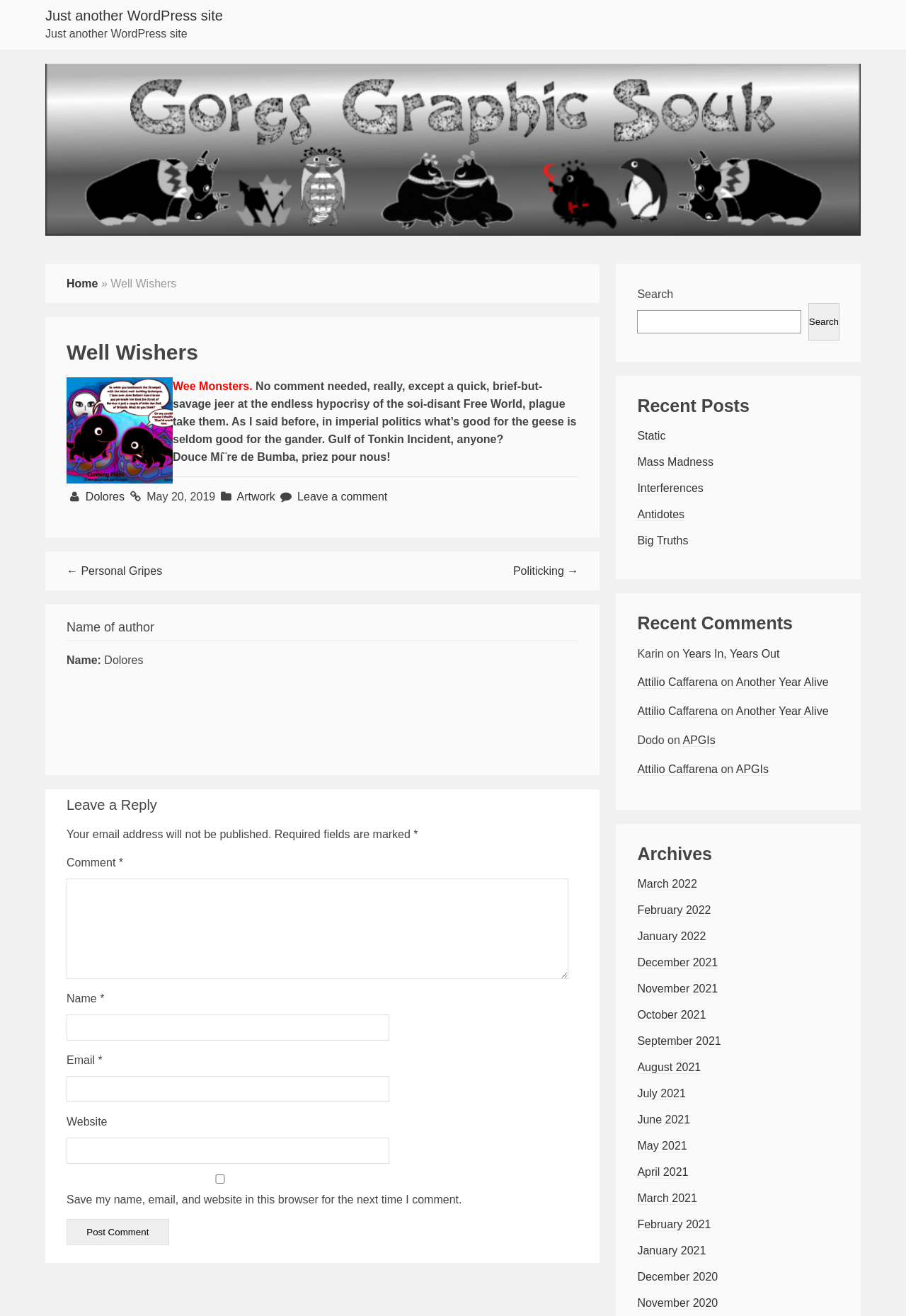Give a concise answer of one word or phrase to the question: 
What is the name of the website?

Well Wishers